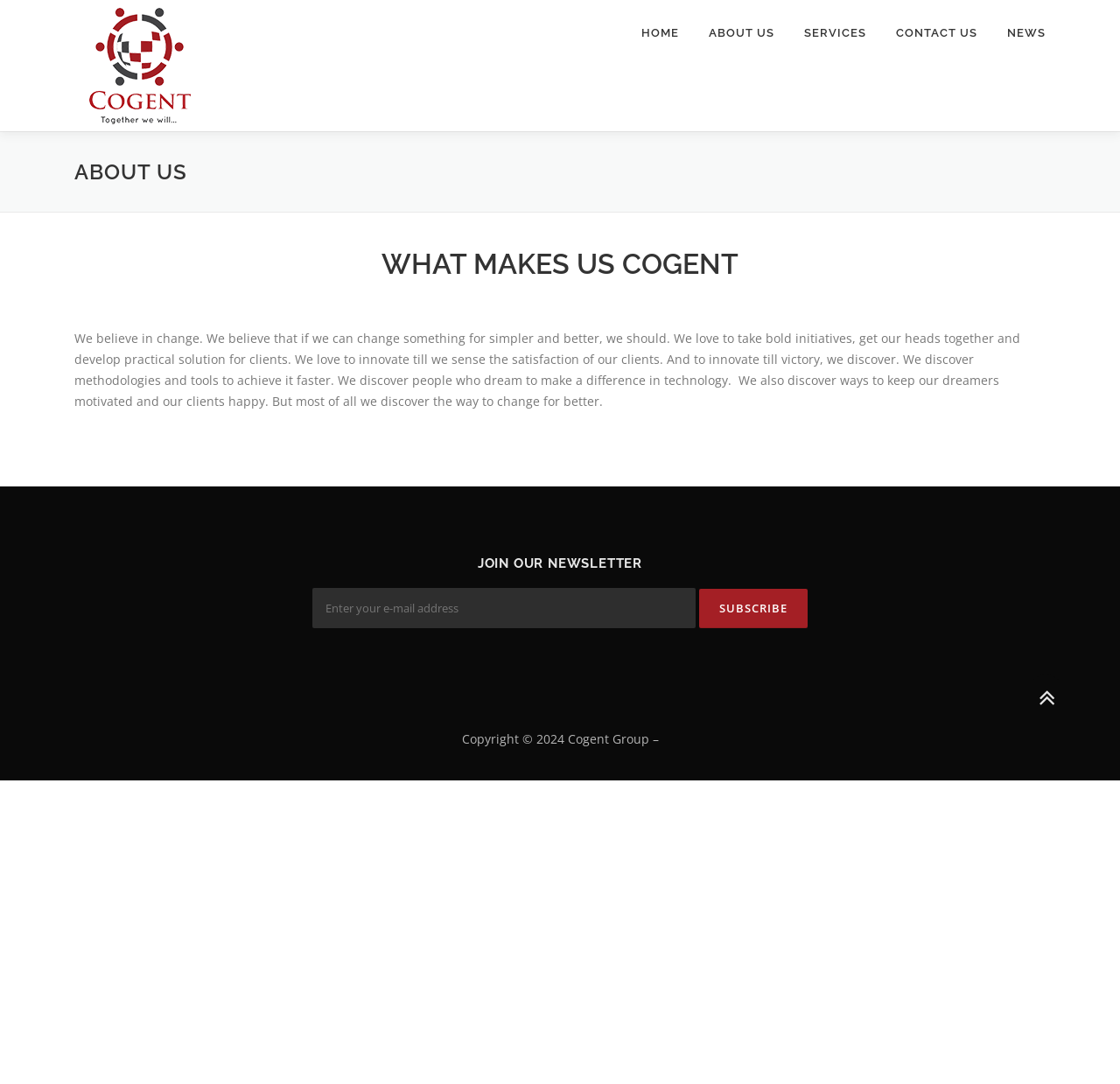Determine the bounding box coordinates (top-left x, top-left y, bottom-right x, bottom-right y) of the UI element described in the following text: News

[0.886, 0.0, 0.934, 0.061]